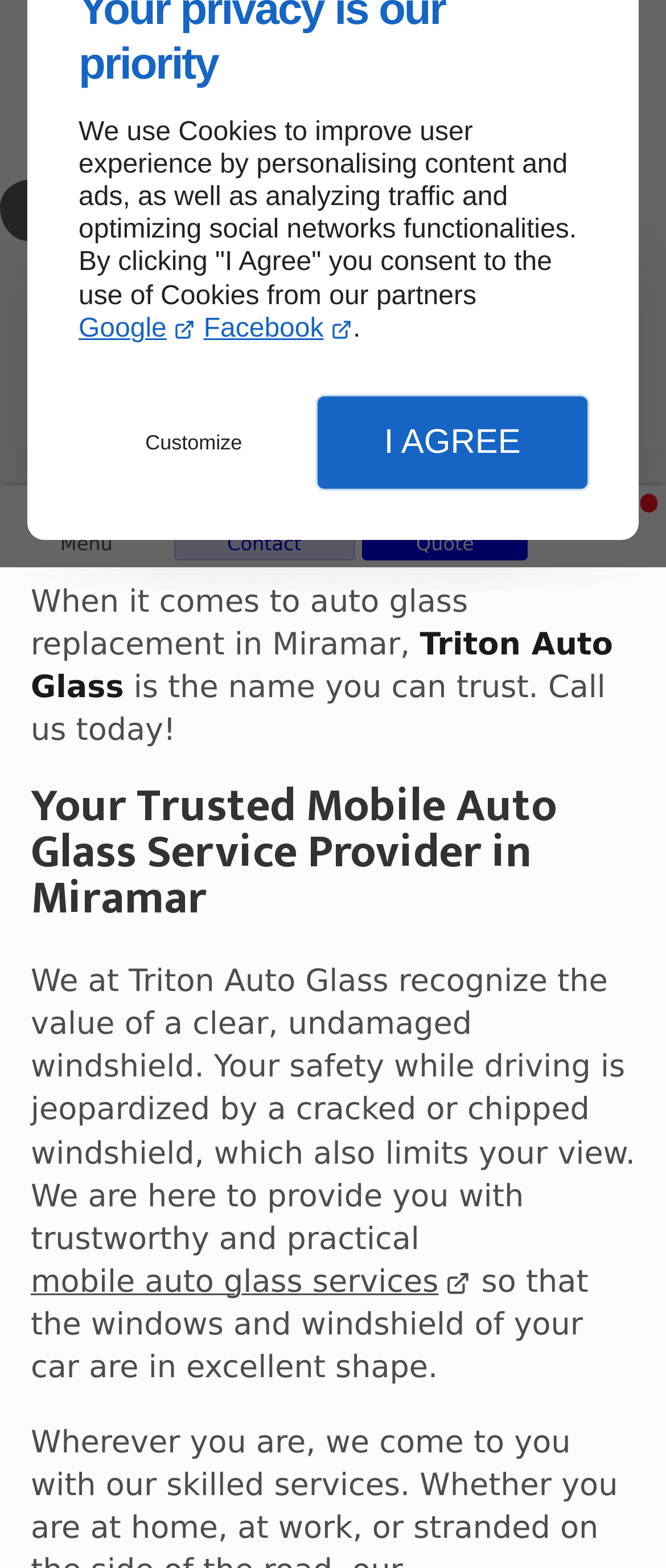Find the UI element described as: "Request A Quote Quote" and predict its bounding box coordinates. Ensure the coordinates are four float numbers between 0 and 1, [left, top, right, bottom].

[0.545, 0.314, 0.792, 0.357]